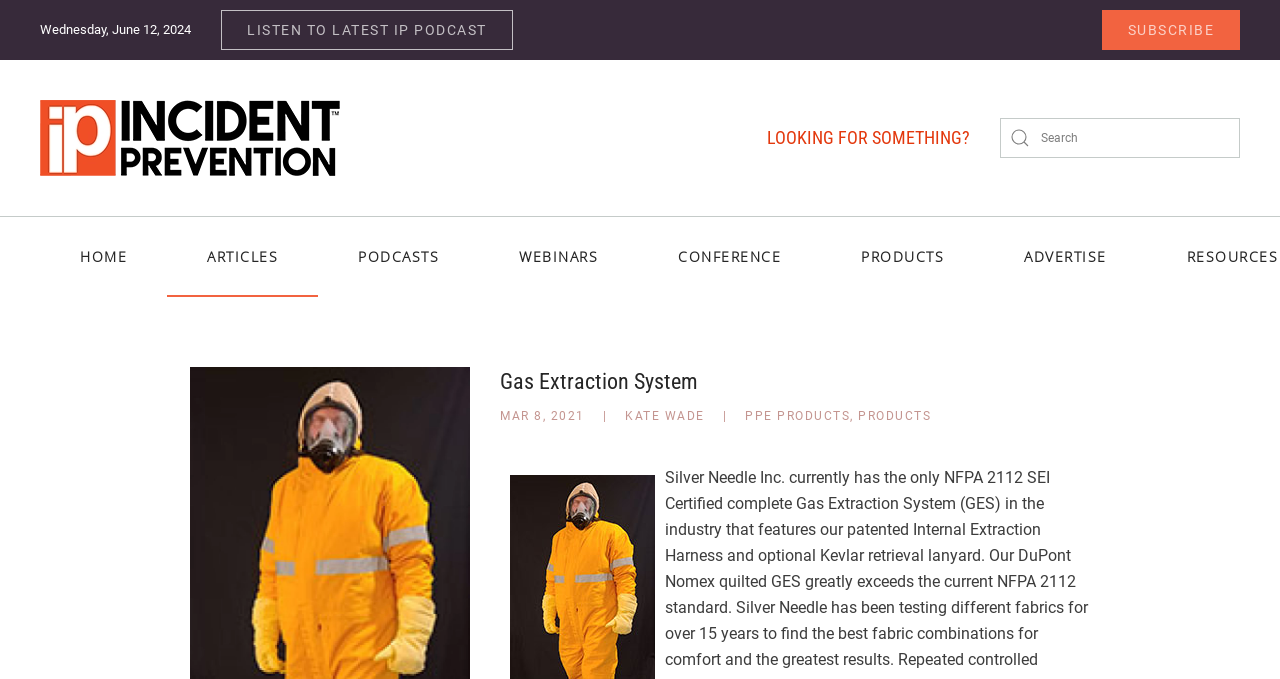Give a concise answer using one word or a phrase to the following question:
What type of products are mentioned in the article?

PPE PRODUCTS